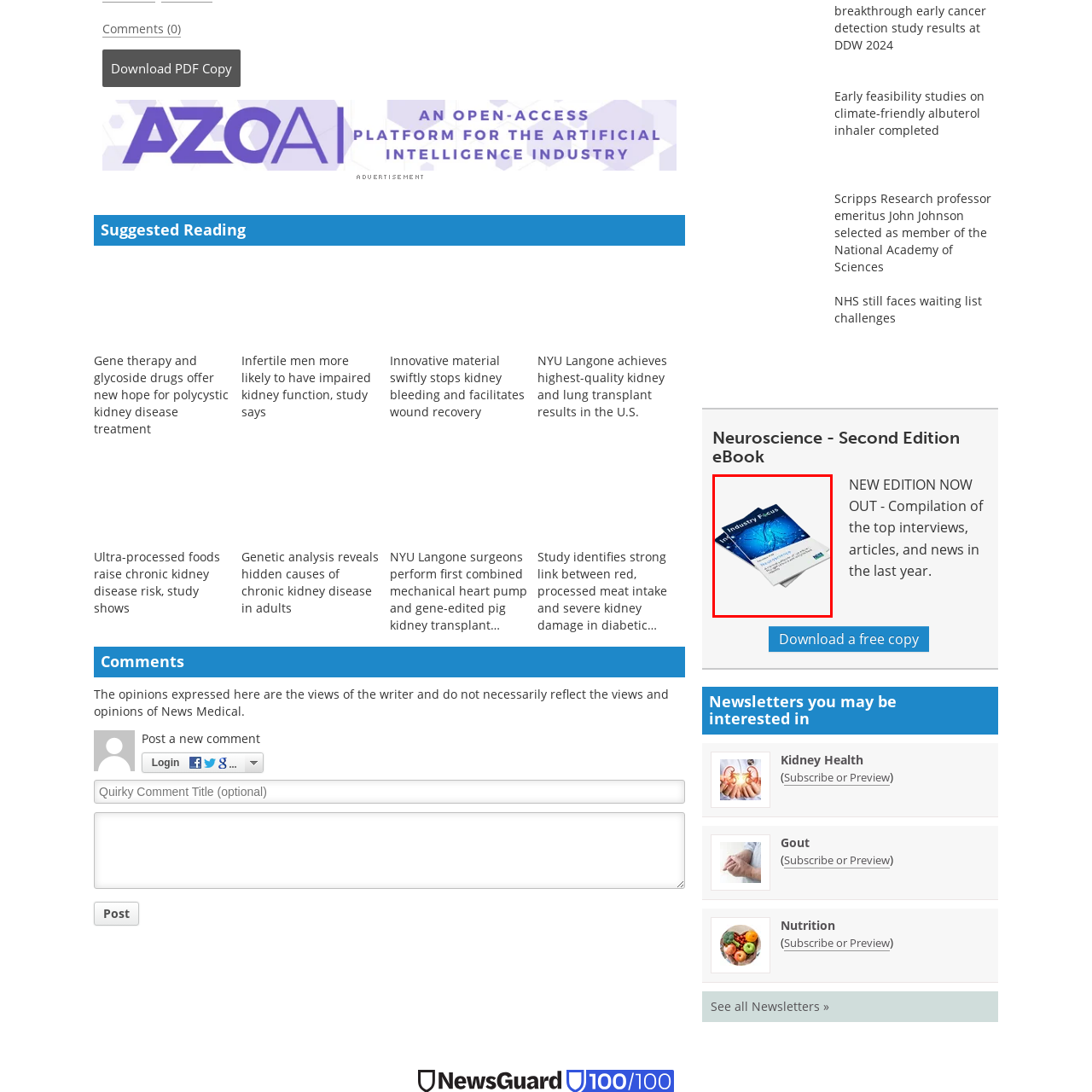Concentrate on the image section marked by the red rectangle and answer the following question comprehensively, using details from the image: What is the purpose of the brief description on the top publication?

According to the caption, the brief description 'hints at the content inside, enticing readers with the latest insights and developments in the field', which suggests that the purpose of the description is to attract readers and encourage them to explore the publication further.